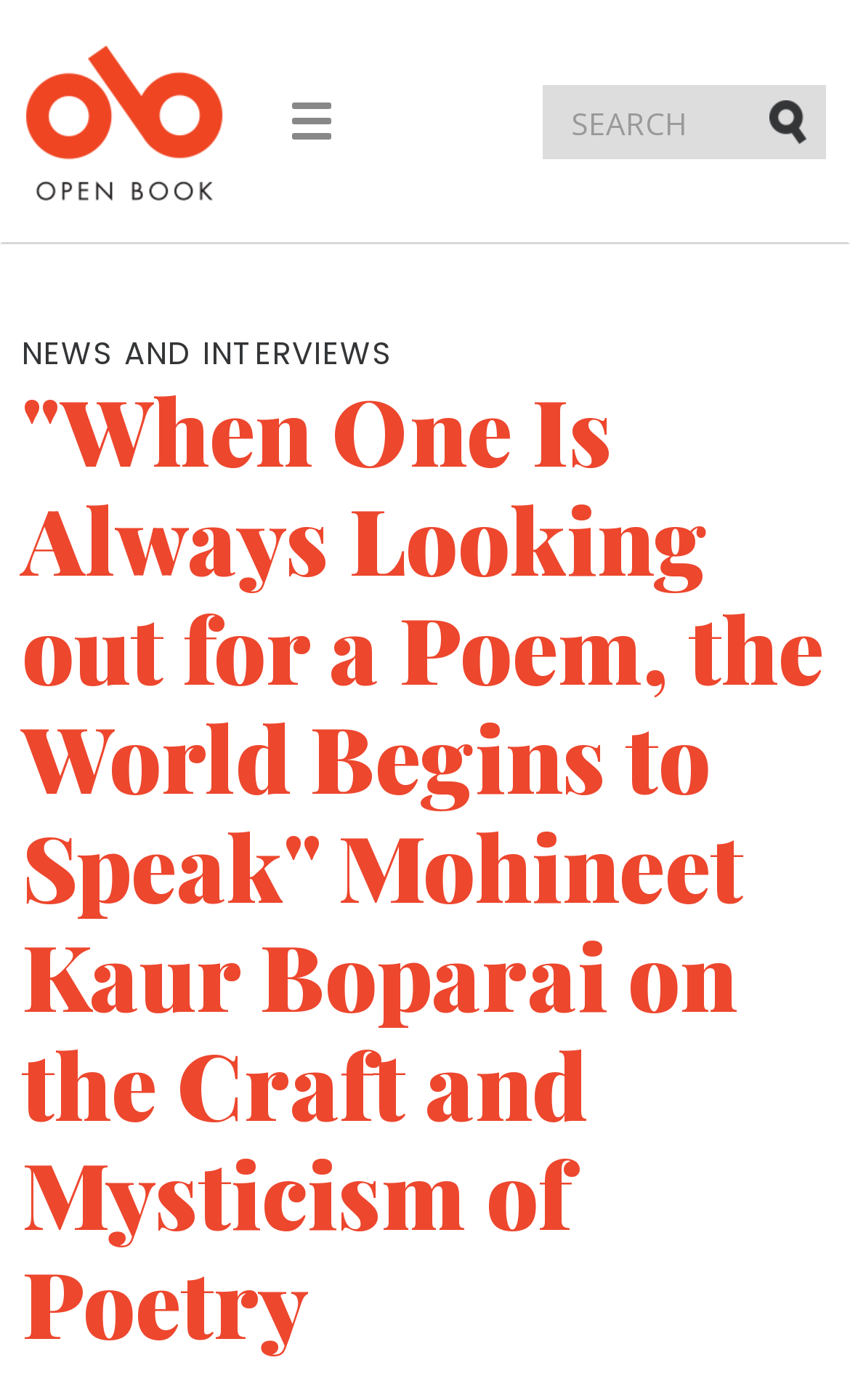Given the description "Submit", provide the bounding box coordinates of the corresponding UI element.

[0.89, 0.061, 0.972, 0.111]